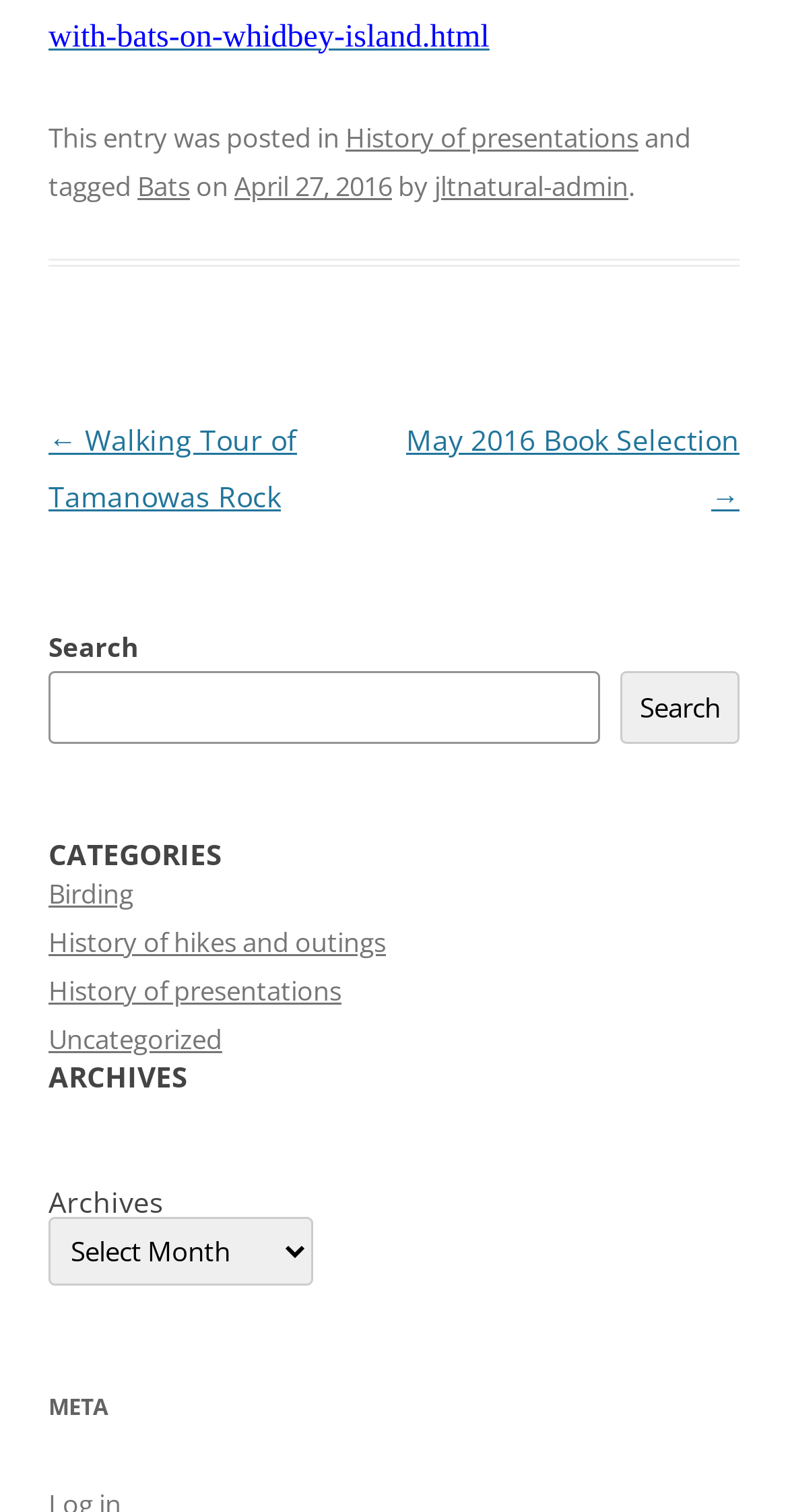Identify the bounding box coordinates for the element that needs to be clicked to fulfill this instruction: "Select archives". Provide the coordinates in the format of four float numbers between 0 and 1: [left, top, right, bottom].

[0.062, 0.805, 0.397, 0.851]